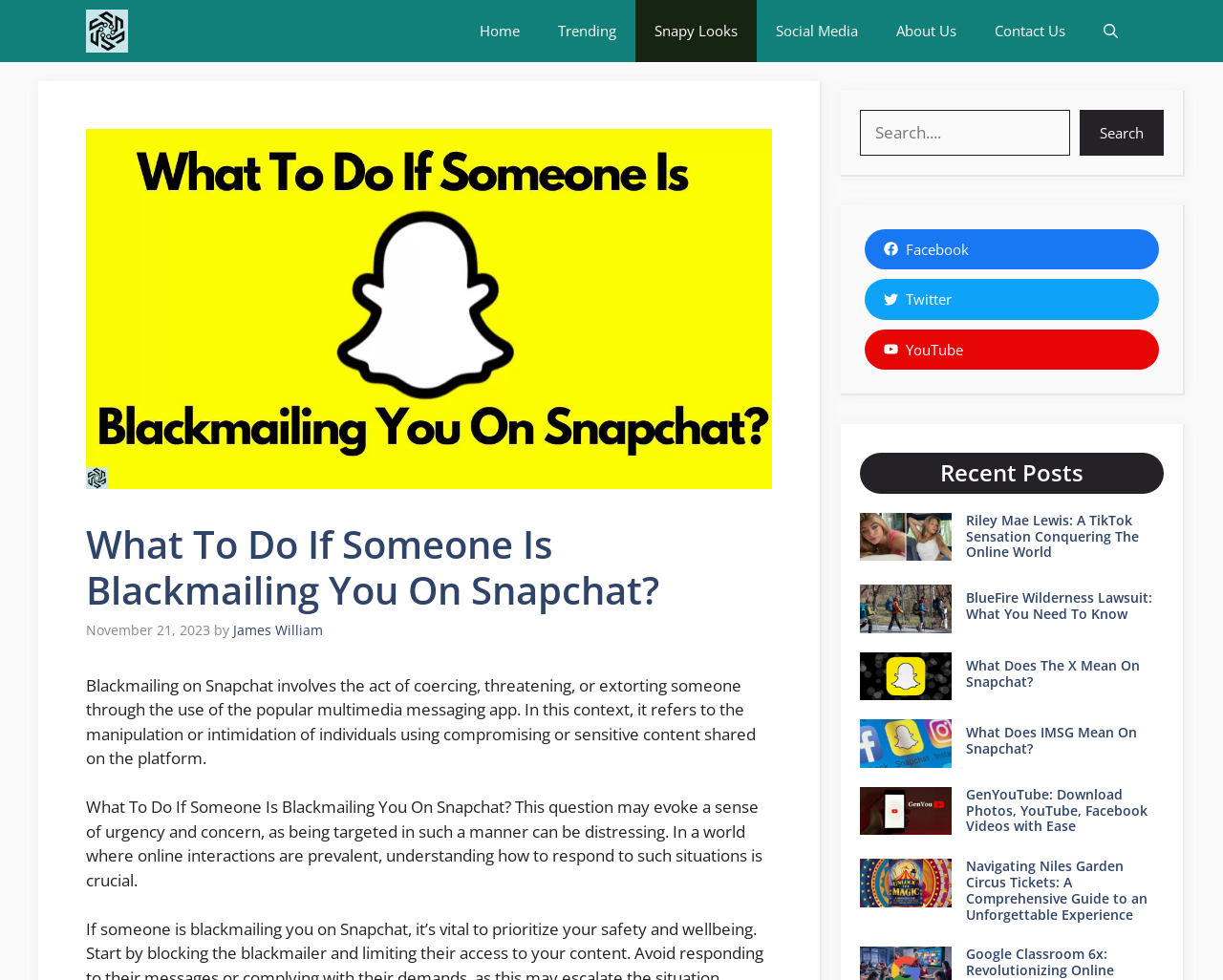Using the provided element description: "parent_node: Search name="s" placeholder="Search...."", determine the bounding box coordinates of the corresponding UI element in the screenshot.

[0.703, 0.112, 0.875, 0.158]